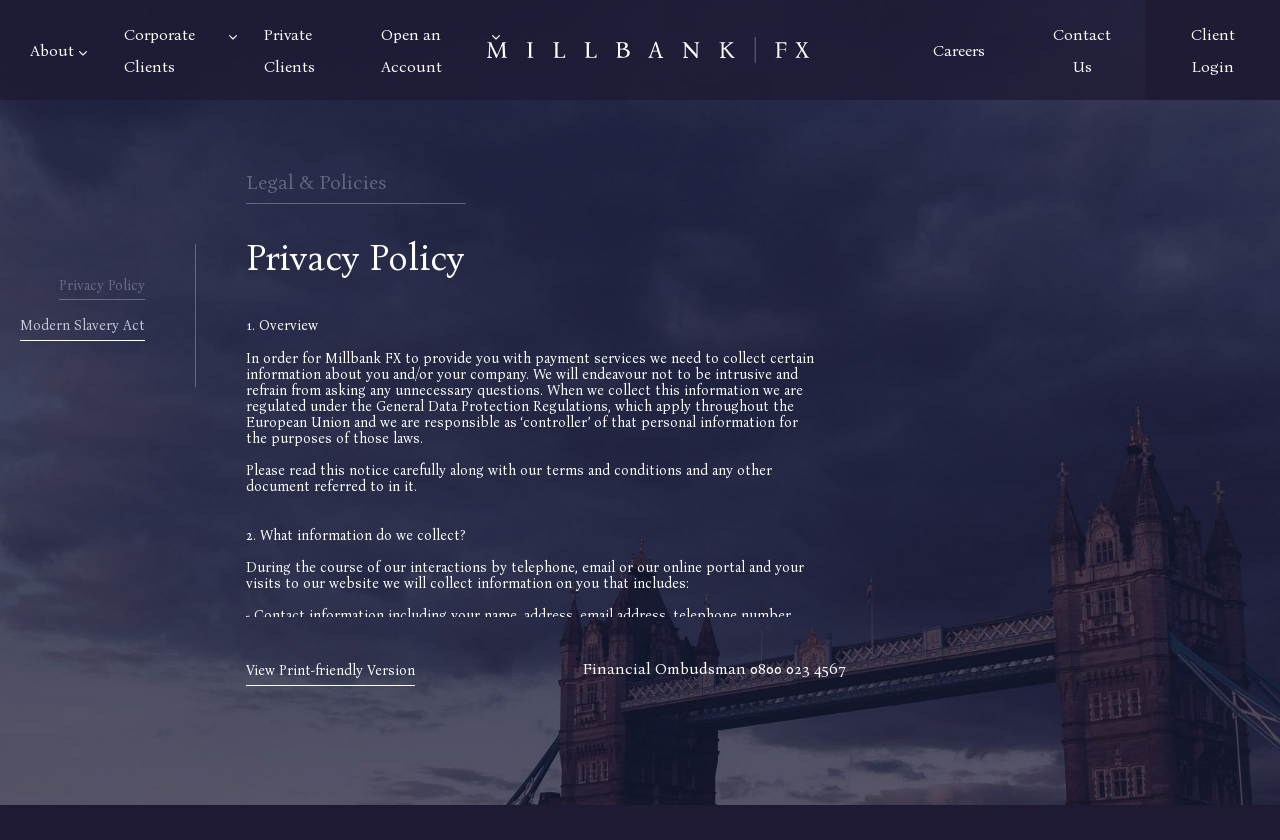What type of information is collected during interactions?
Based on the image, respond with a single word or phrase.

Contact and identity information